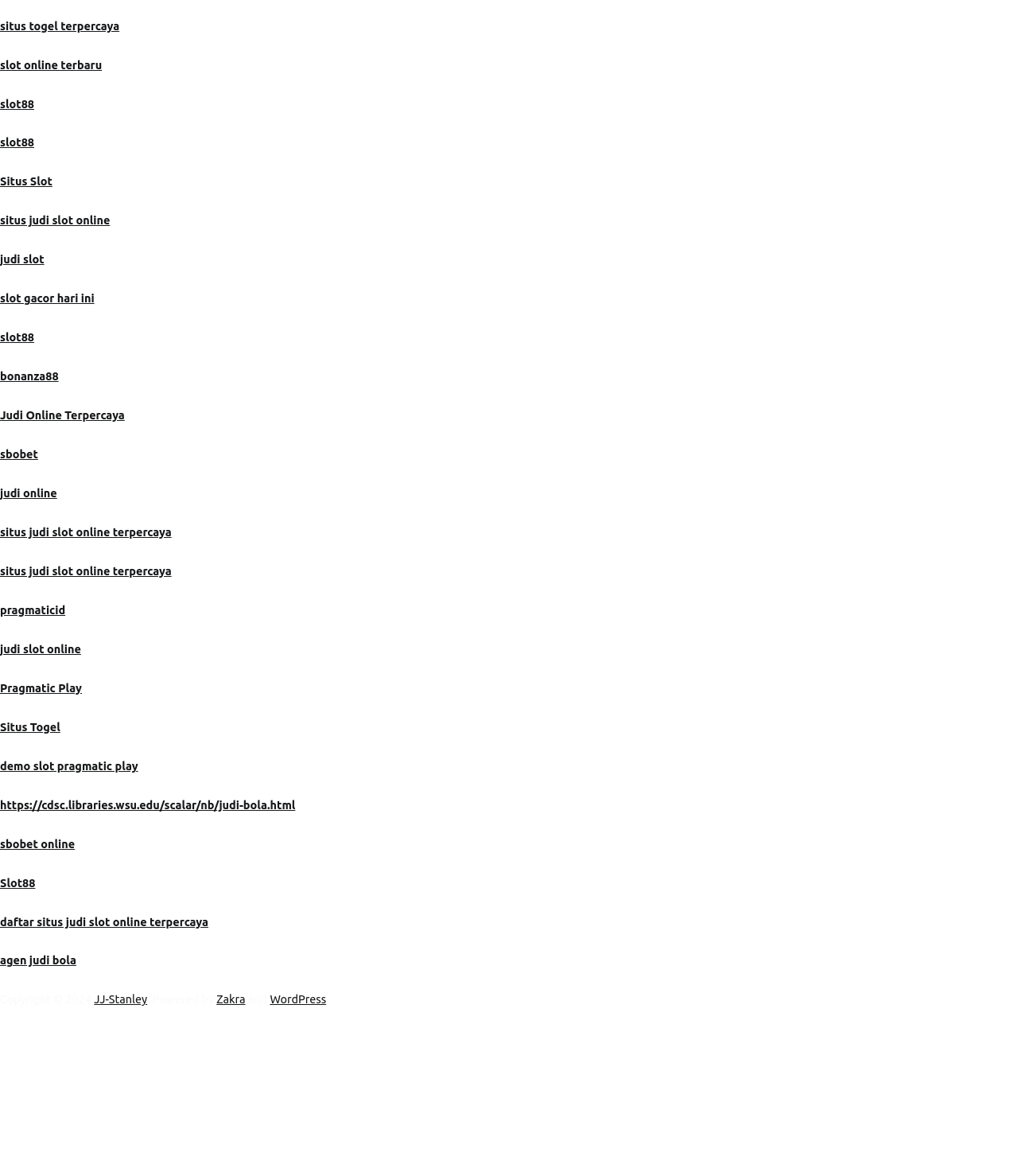What is the copyright year mentioned on the webpage?
Provide a concise answer using a single word or phrase based on the image.

2024